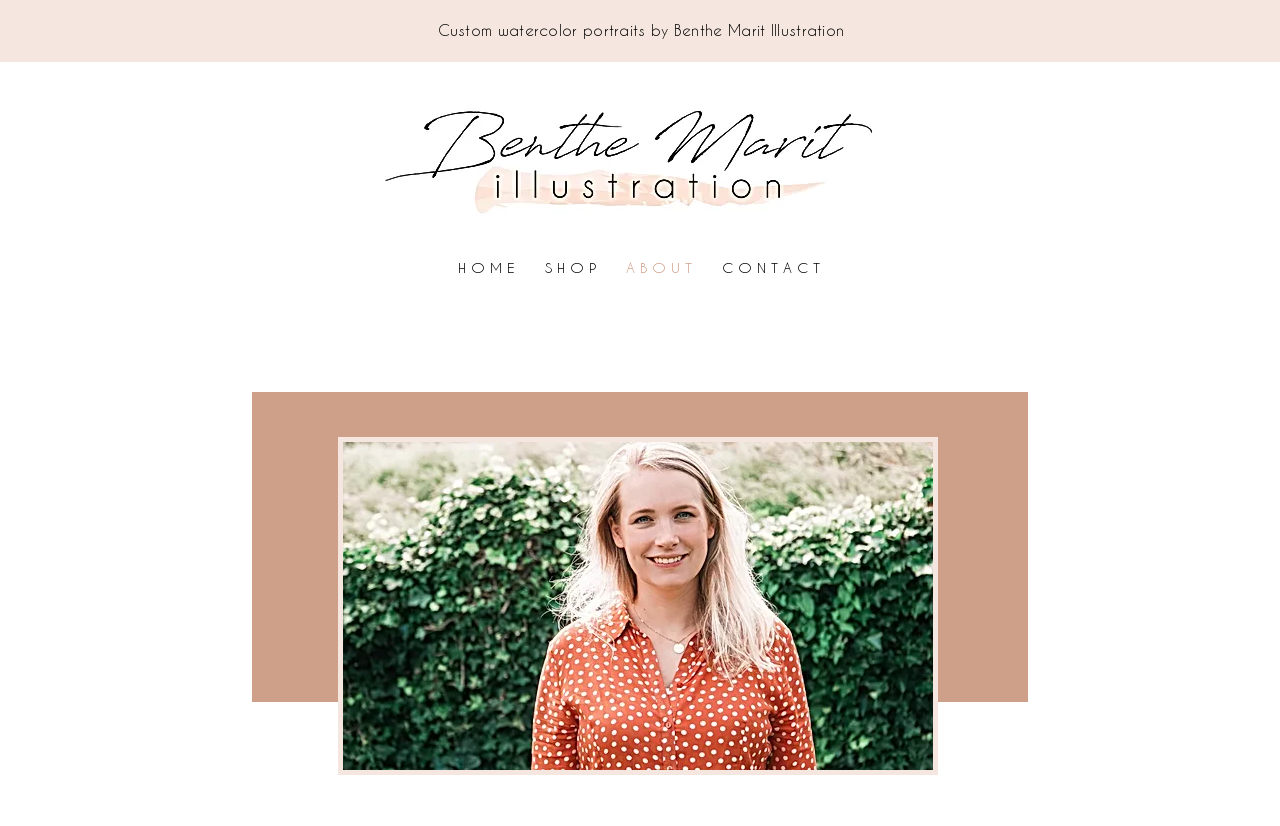How many navigation links are there?
Please provide a single word or phrase as your answer based on the screenshot.

4